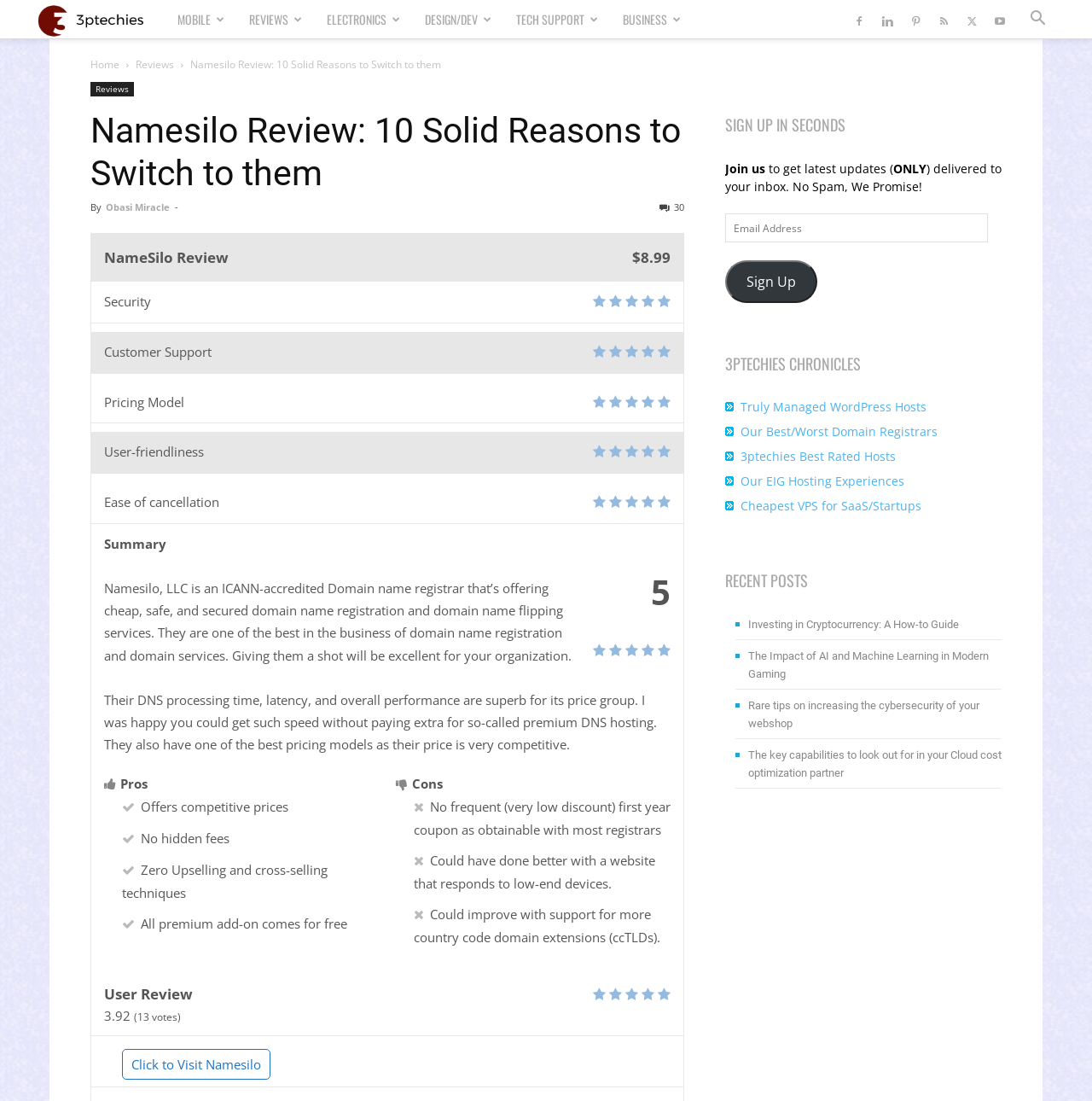What is the name of the website?
Using the visual information, respond with a single word or phrase.

3P Techies